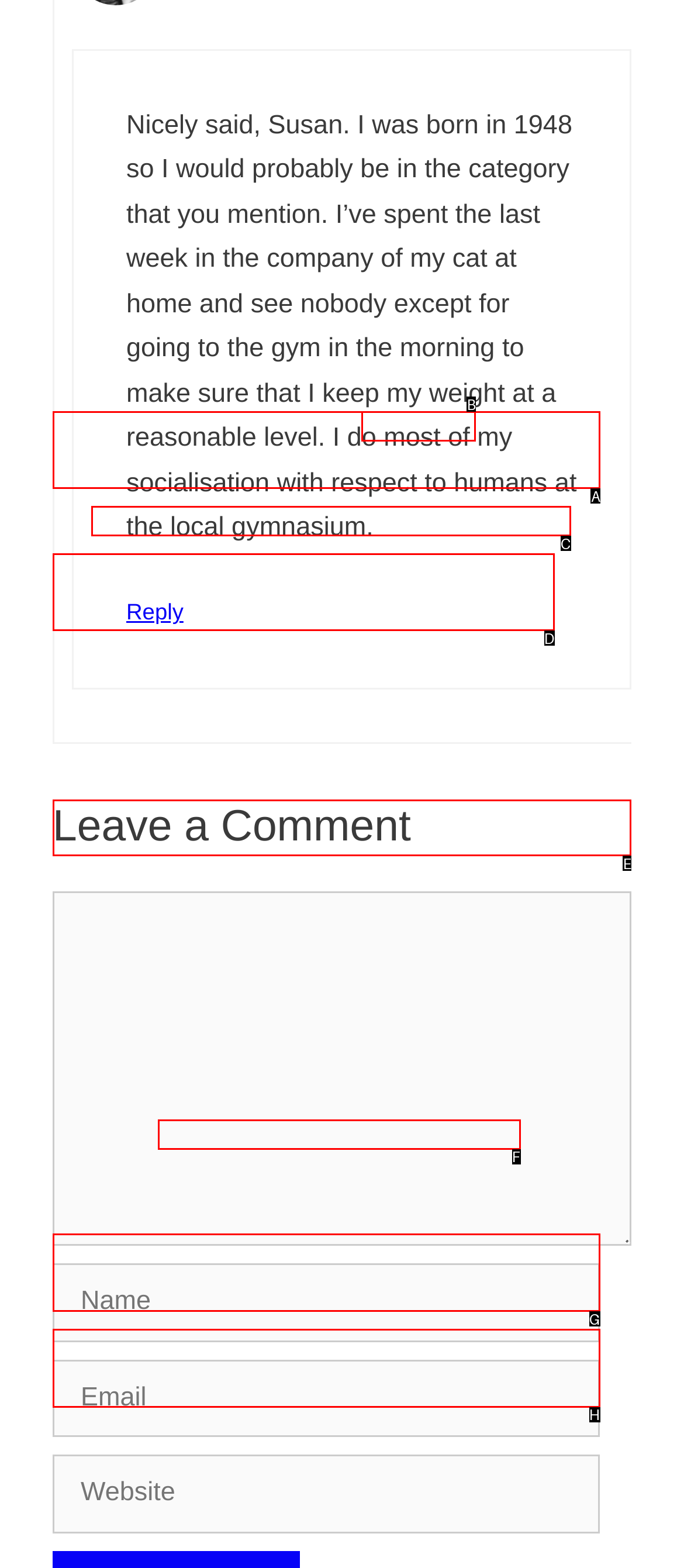Tell me which one HTML element I should click to complete the following task: Leave a comment Answer with the option's letter from the given choices directly.

E